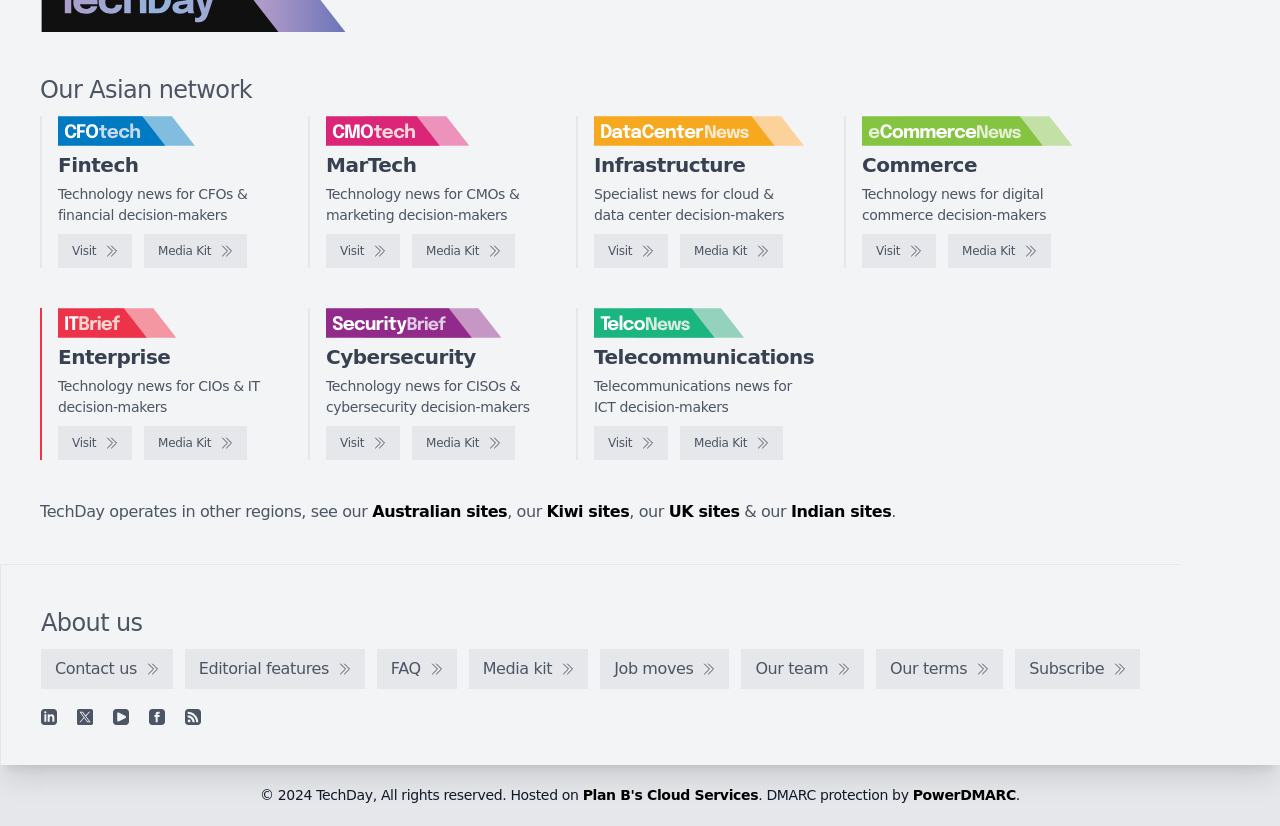Specify the bounding box coordinates of the area that needs to be clicked to achieve the following instruction: "View Australian sites".

[0.291, 0.608, 0.396, 0.631]